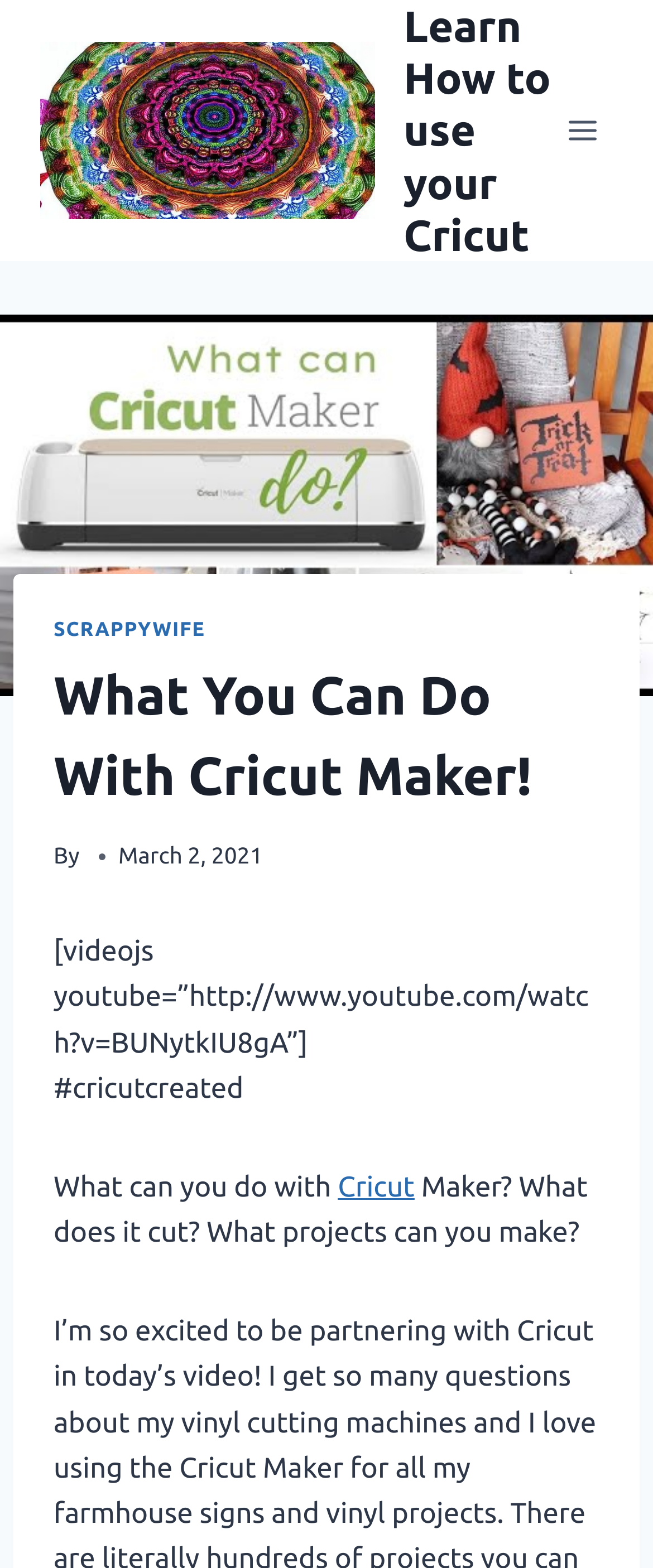Based on the element description, predict the bounding box coordinates (top-left x, top-left y, bottom-right x, bottom-right y) for the UI element in the screenshot: Cricut

[0.517, 0.747, 0.635, 0.767]